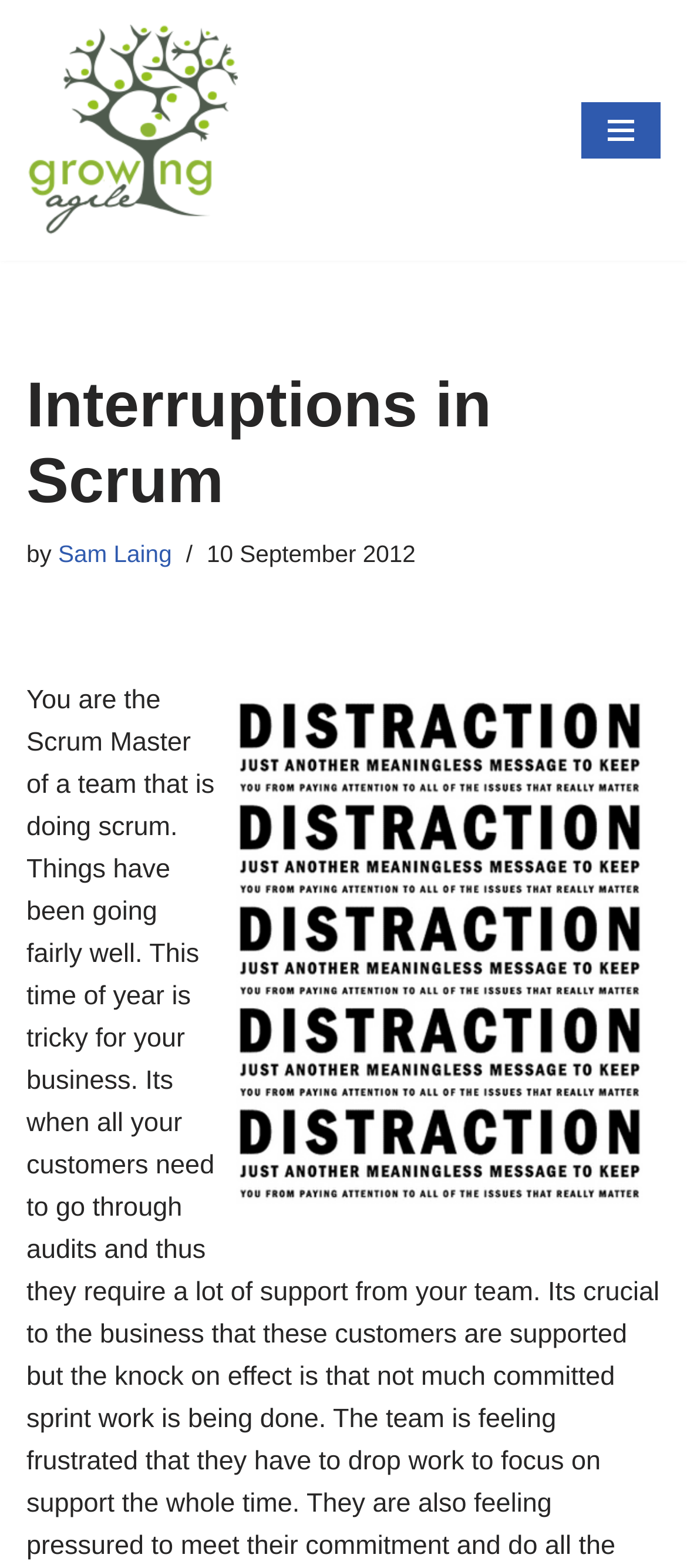What is the name of the author?
Please provide an in-depth and detailed response to the question.

I found the author's name by looking at the navigation menu section, where I saw a link with the text 'Sam Laing' next to a 'by' static text, indicating that Sam Laing is the author of the article.